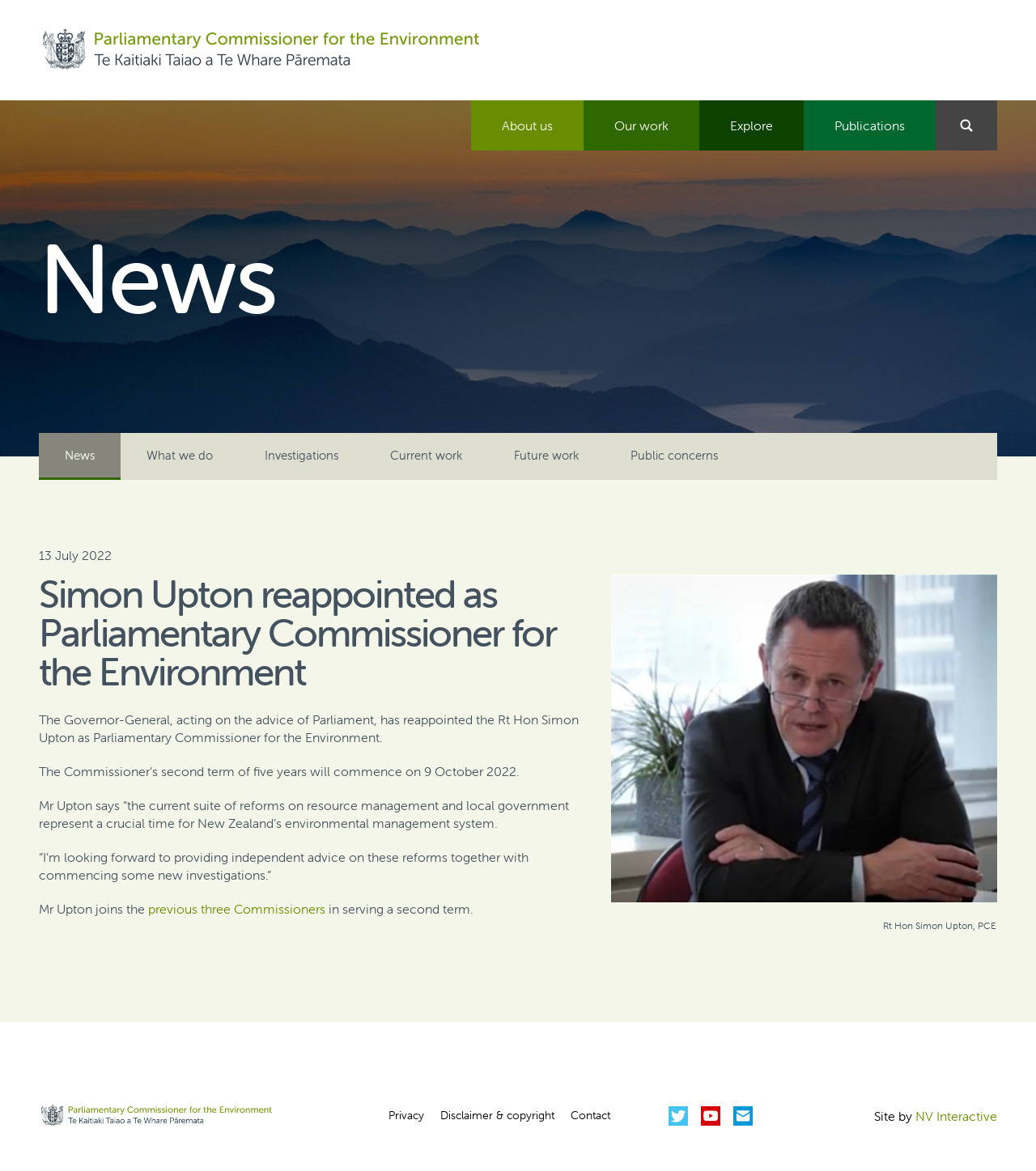Create a detailed description of the webpage's content and layout.

This webpage is about the reappointment of the Rt Hon Simon Upton as Parliamentary Commissioner for the Environment. At the top left corner, there is a PCE logo, which is a link. Next to it, there are four links: "About us", "Our work", "Explore", and "Publications", followed by a search bar and a search button. 

Below the top navigation bar, there is a main section that takes up most of the page. It has a header background image and a heading that says "News". Underneath, there are six links: "News", "What we do", "Investigations", "Current work", "Future work", and "Public concerns". 

The main content of the page is an article about Simon Upton's reappointment. It starts with a date, "13 July 2022", and then a heading that announces the reappointment. The article is divided into four paragraphs, which provide more details about the reappointment, including the duration of the second term and Mr. Upton's comments on the current environmental management system in New Zealand. 

To the right of the article, there is a portrait of Simon Upton. At the bottom of the page, there are several links, including "Privacy", "Disclaimer & copyright", "Contact", and social media links to Facebook. There is also a credit line that says "Site by NV Interactive".